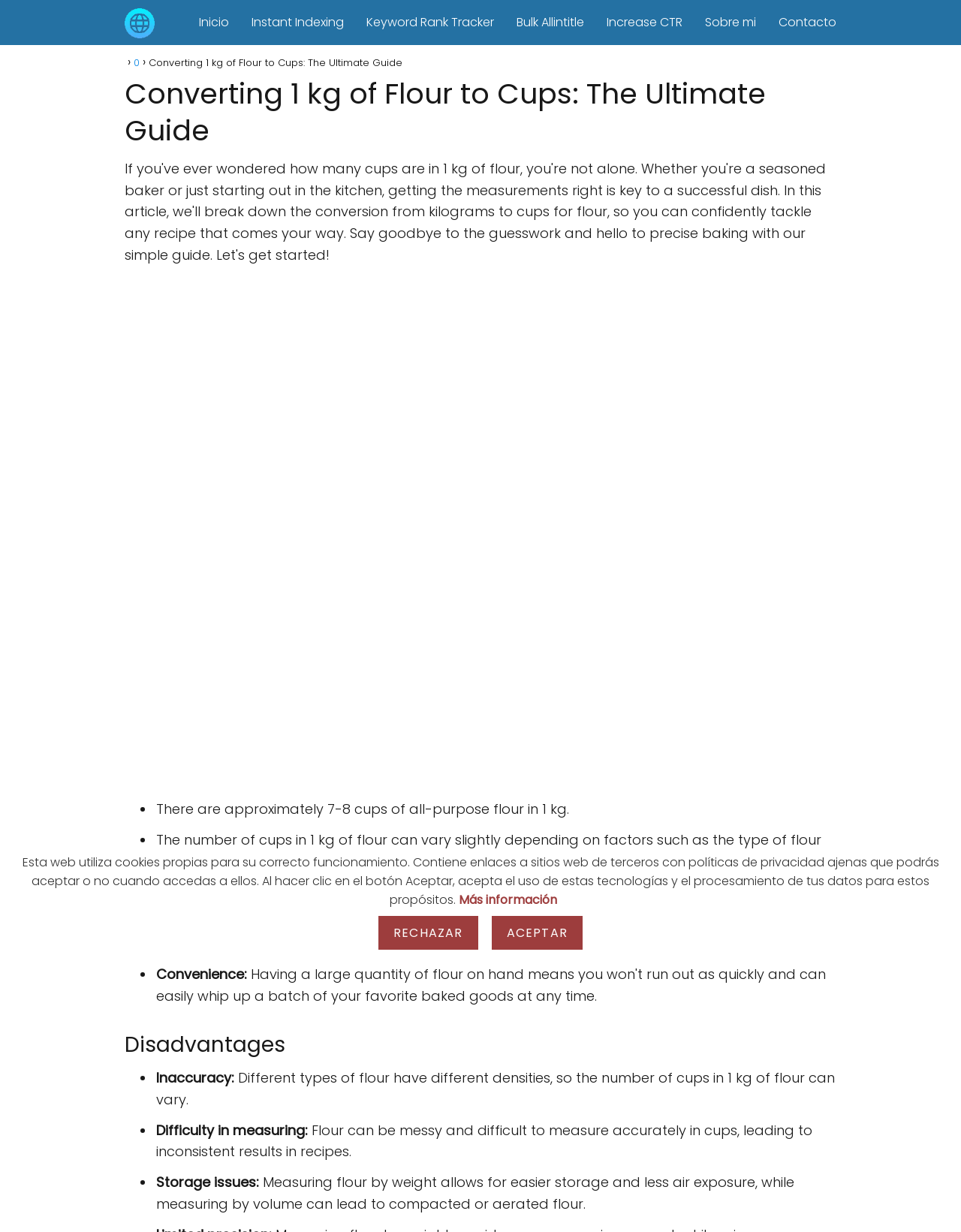Determine the bounding box coordinates of the element that should be clicked to execute the following command: "Click on the 'Tournaments' link".

None